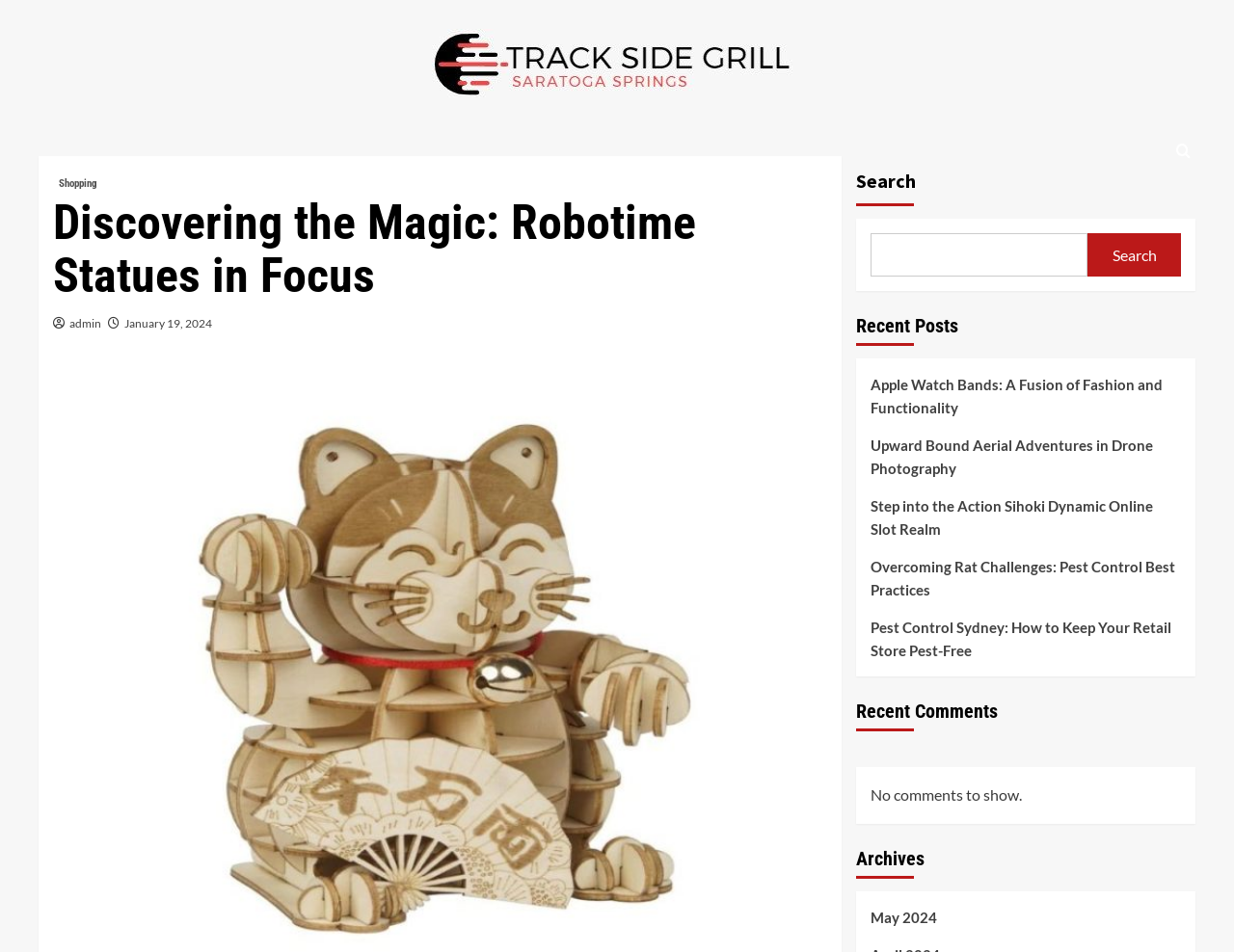What is the purpose of the search box?
Provide an in-depth answer to the question, covering all aspects.

The search box is located in the middle of the webpage, and it has a label 'Search' and a button 'Search'. This suggests that the purpose of the search box is to allow users to search the website for specific content.